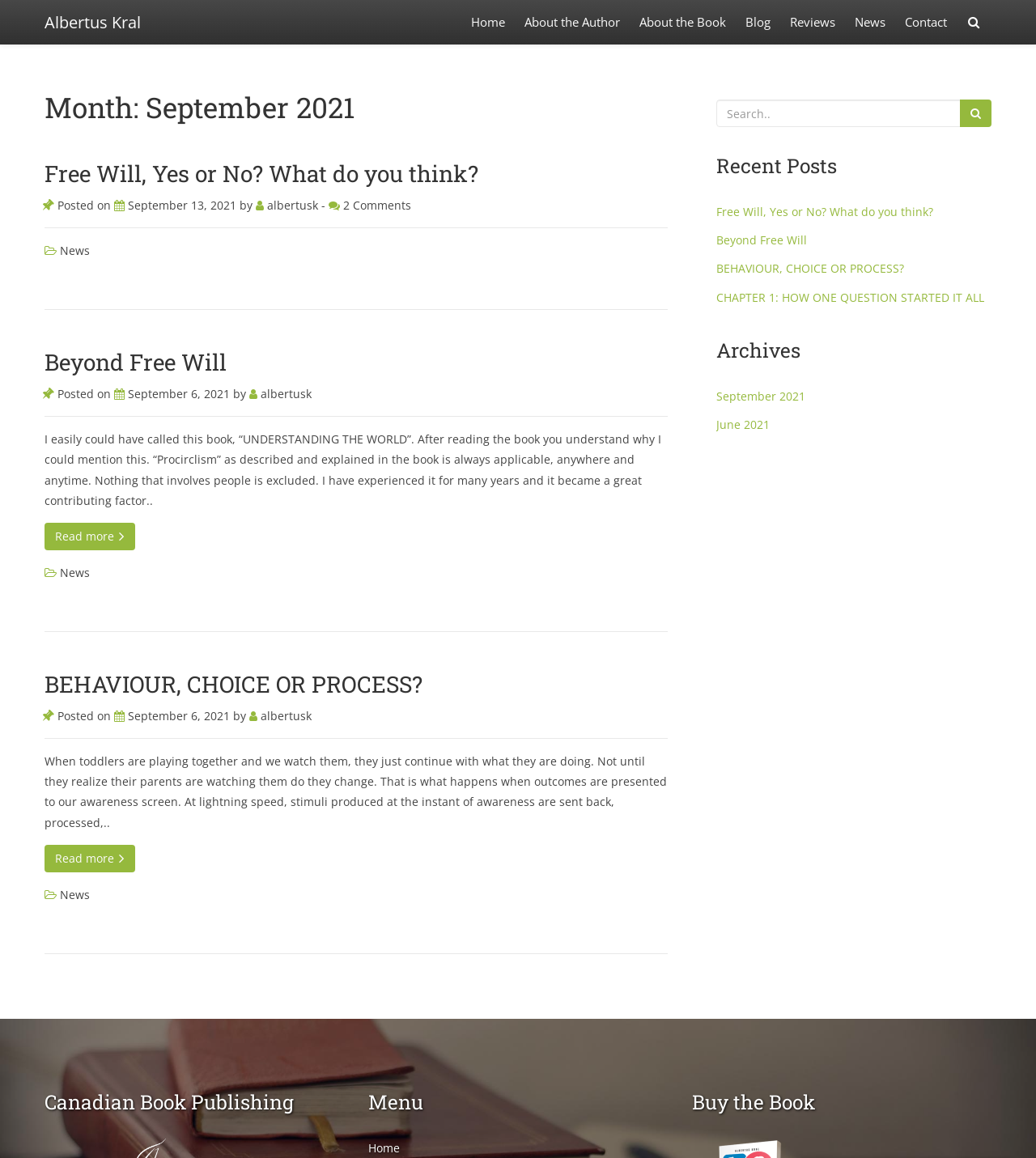Determine the coordinates of the bounding box that should be clicked to complete the instruction: "Click the Apply Now link". The coordinates should be represented by four float numbers between 0 and 1: [left, top, right, bottom].

None